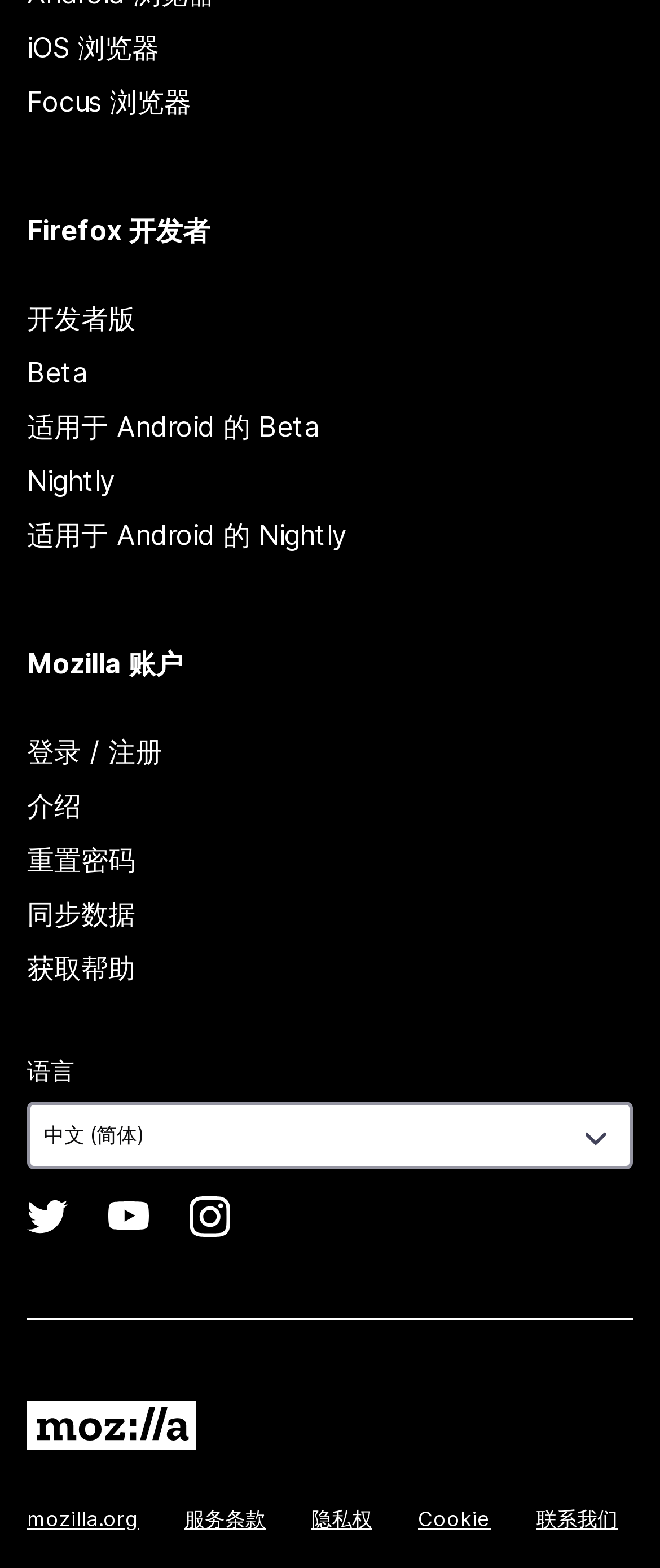Give a one-word or one-phrase response to the question:
How many language options are there?

1